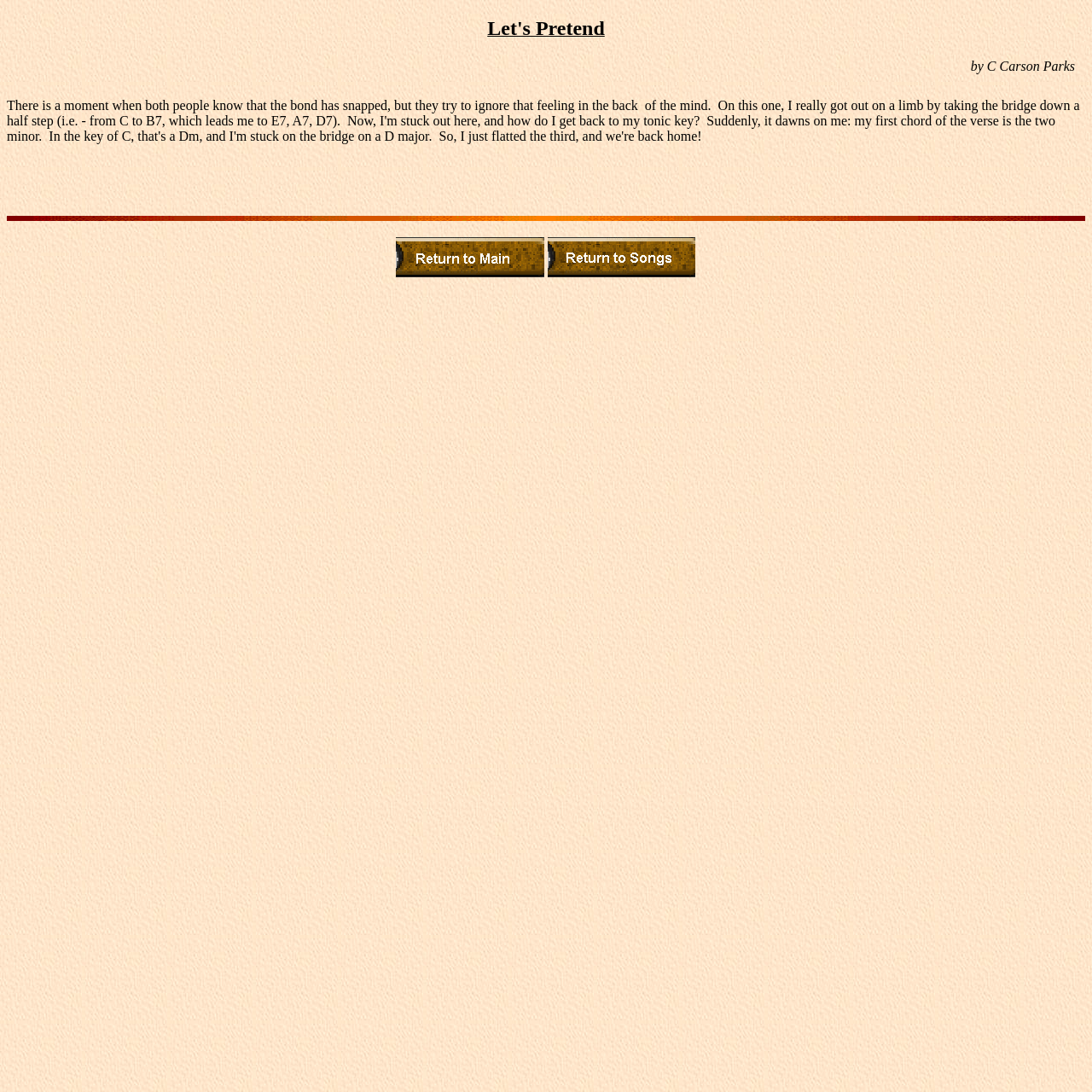Give a concise answer of one word or phrase to the question: 
What is the title of the first table cell?

Let's Pretend